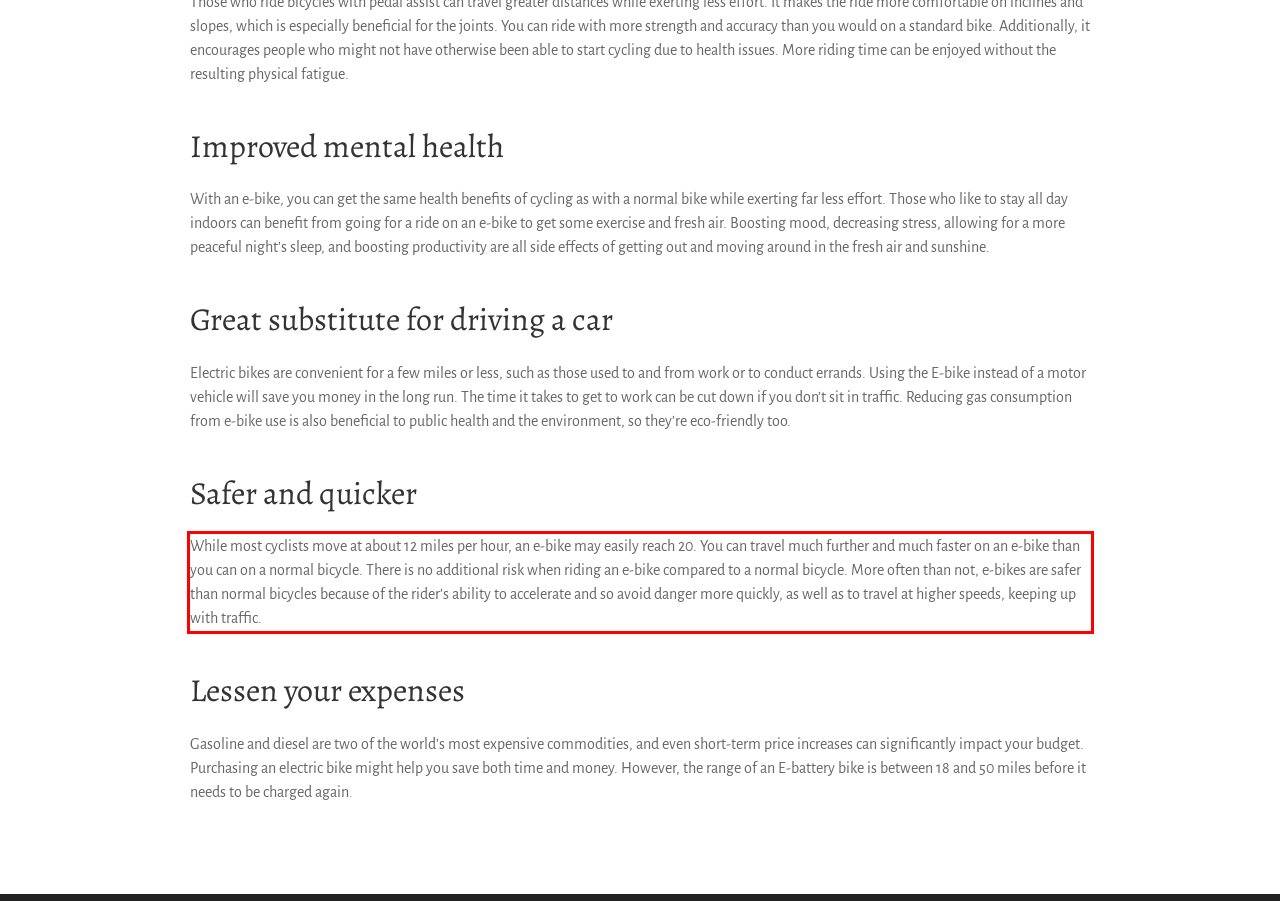Please use OCR to extract the text content from the red bounding box in the provided webpage screenshot.

While most cyclists move at about 12 miles per hour, an e-bike may easily reach 20. You can travel much further and much faster on an e-bike than you can on a normal bicycle. There is no additional risk when riding an e-bike compared to a normal bicycle. More often than not, e-bikes are safer than normal bicycles because of the rider’s ability to accelerate and so avoid danger more quickly, as well as to travel at higher speeds, keeping up with traffic.